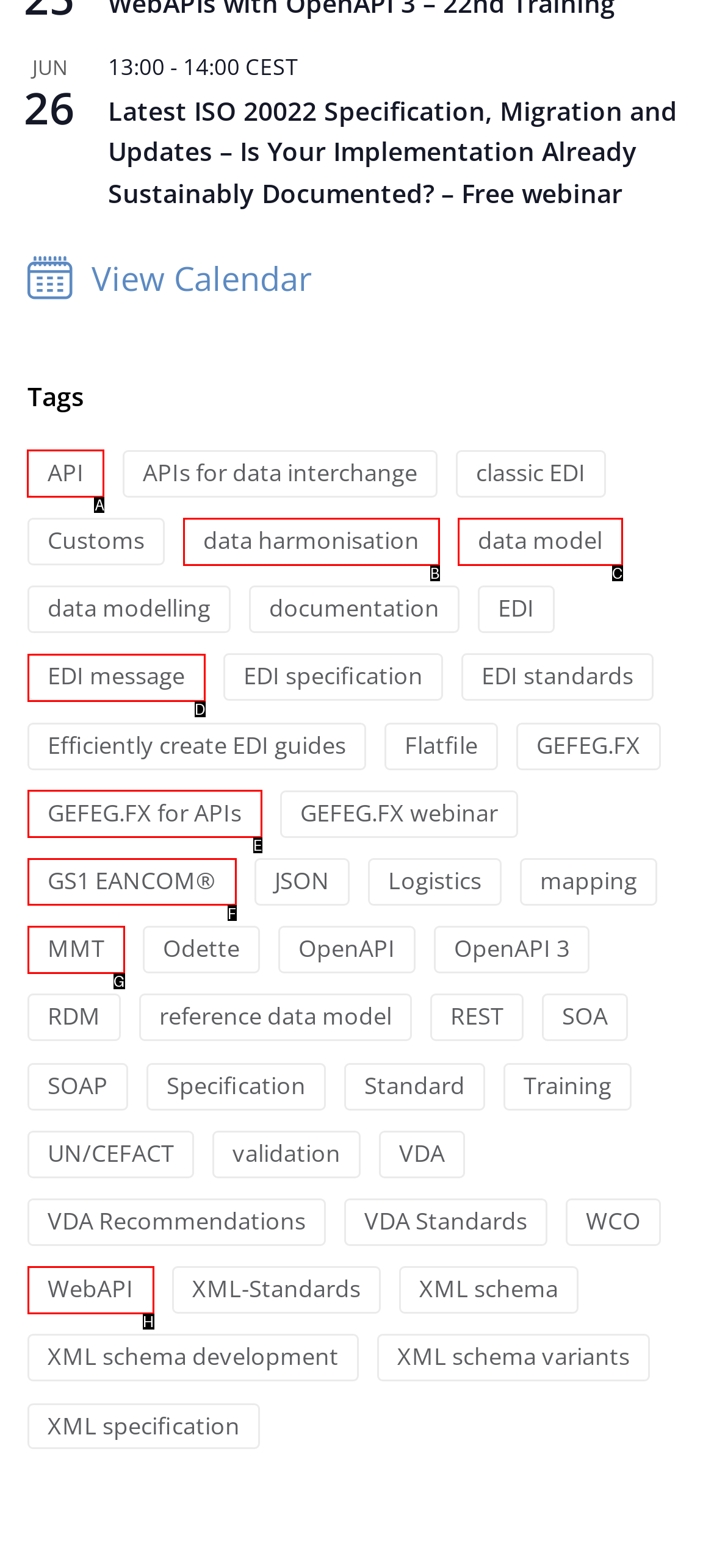Select the appropriate letter to fulfill the given instruction: Explore API tags
Provide the letter of the correct option directly.

A